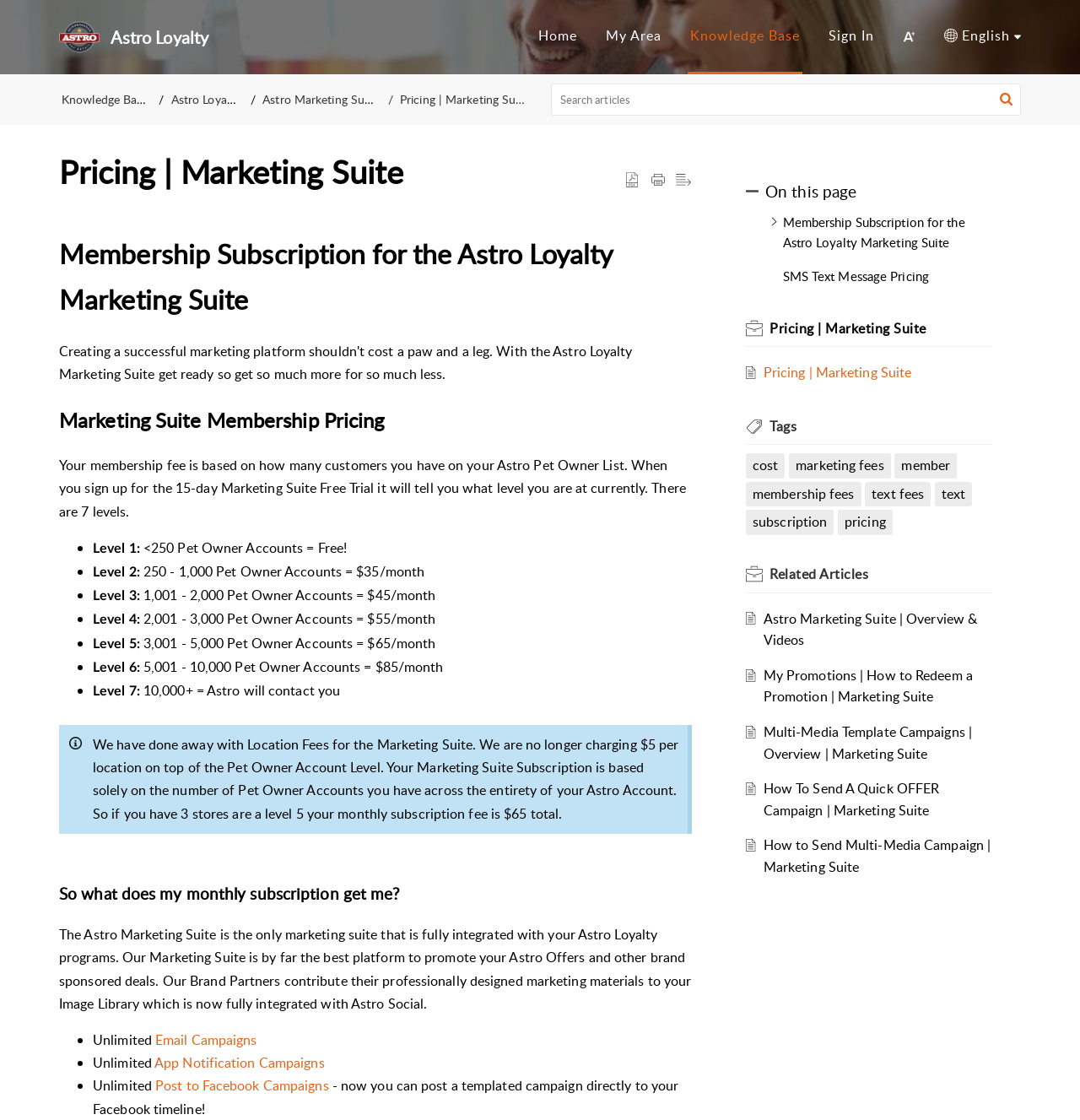Find the bounding box coordinates of the element I should click to carry out the following instruction: "View your cart".

None